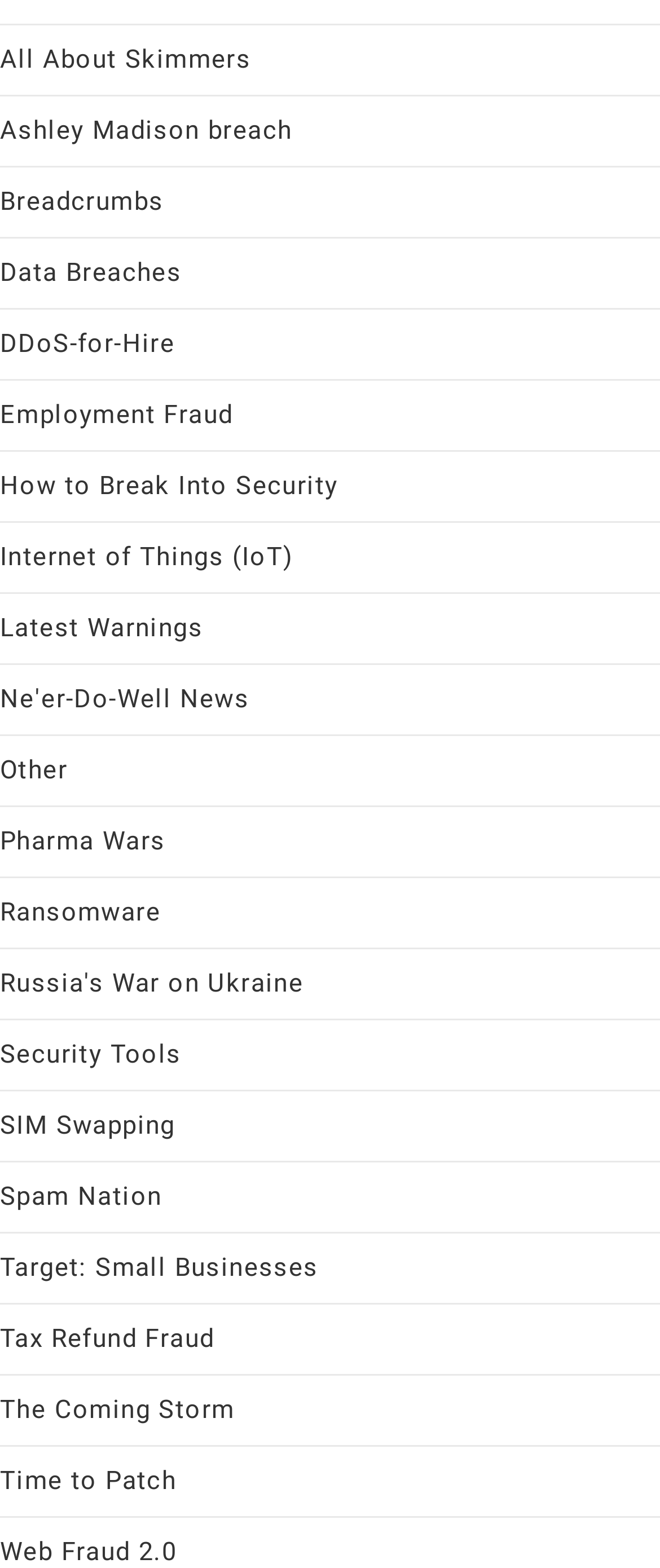Find the coordinates for the bounding box of the element with this description: "Russia's War on Ukraine".

[0.0, 0.617, 0.46, 0.637]